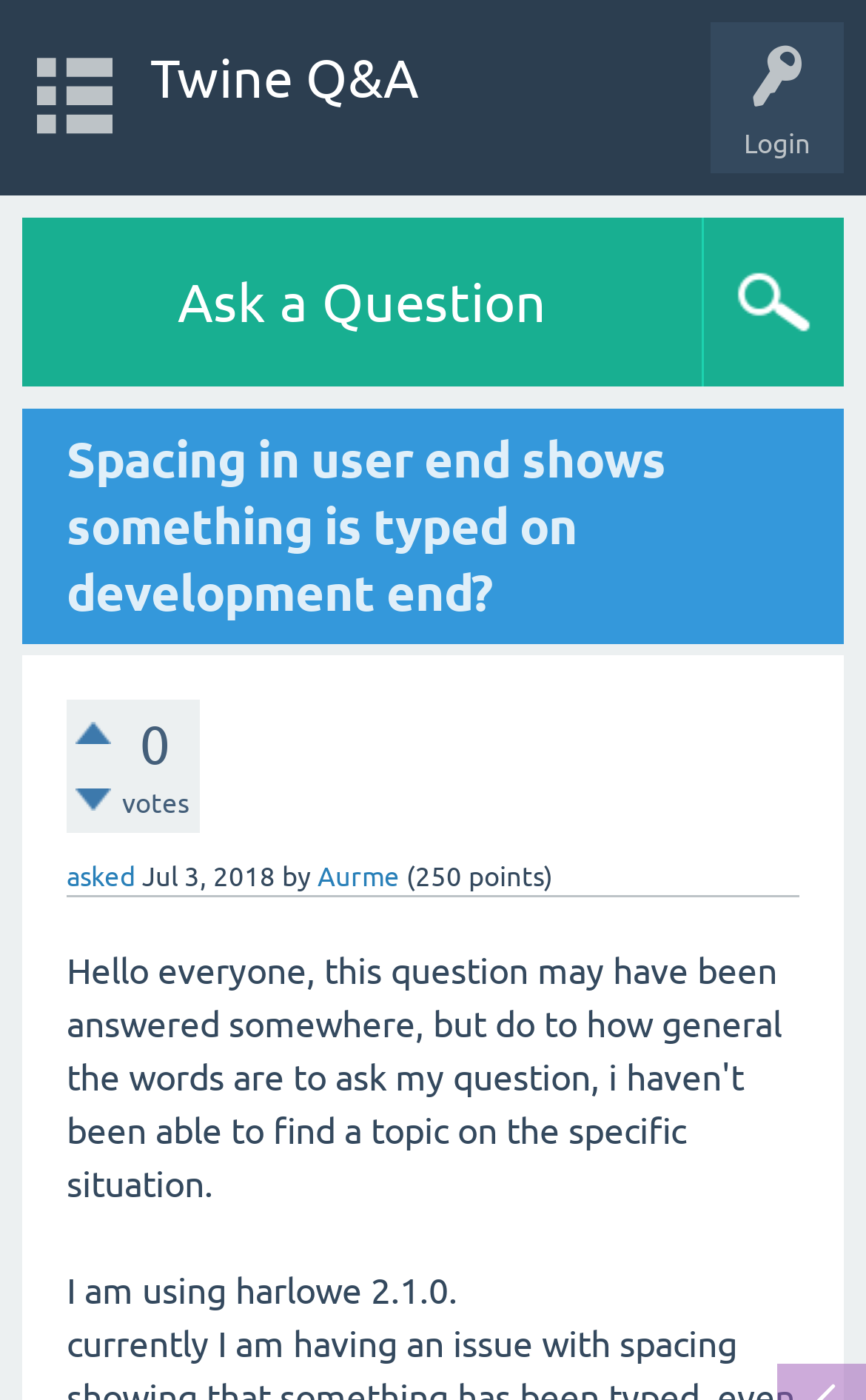Give a short answer using one word or phrase for the question:
What is the version of Harlowe being used?

2.1.0